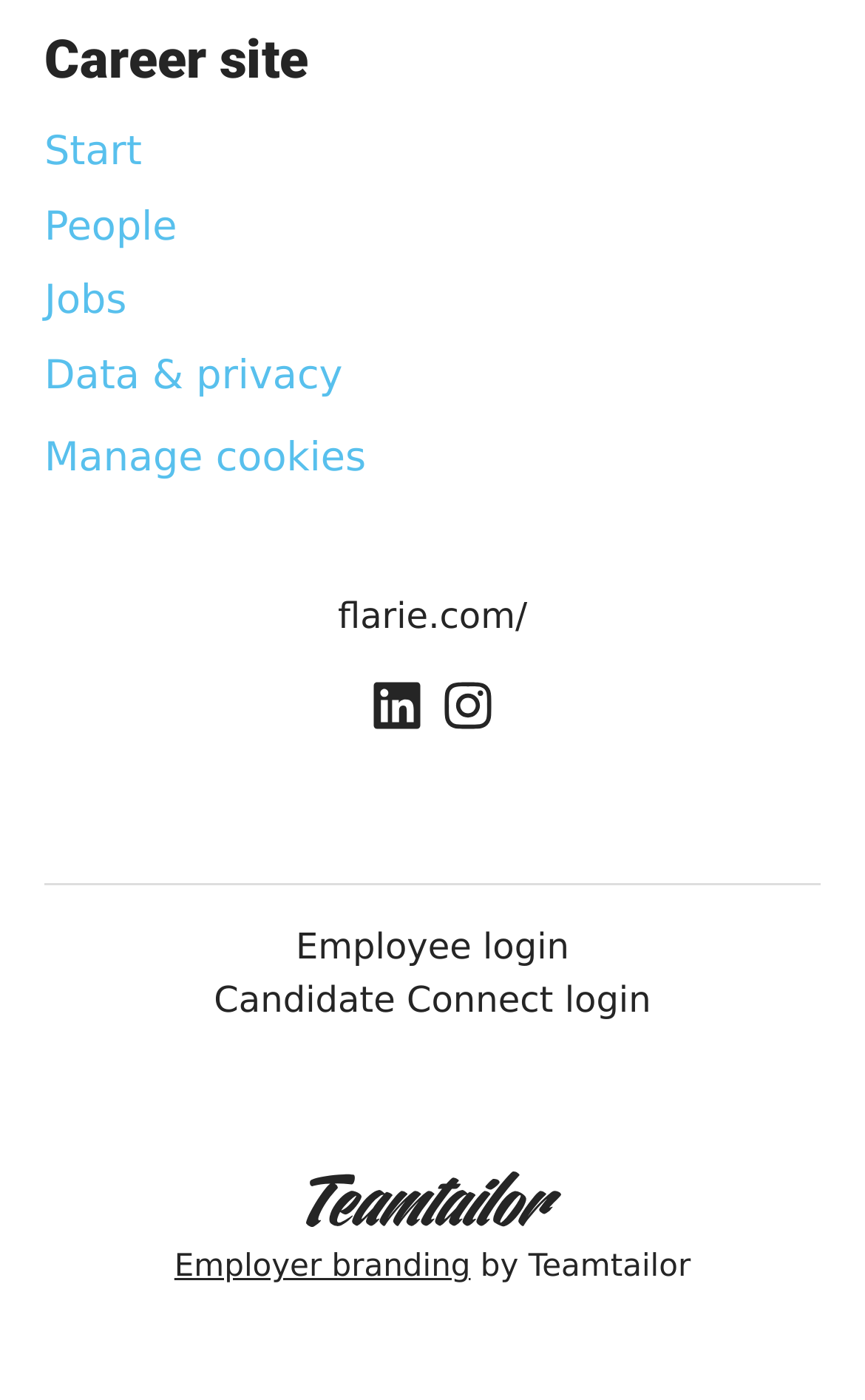How many login options are available on the webpage?
Refer to the image and provide a detailed answer to the question.

I found two login options, 'Employee login' and 'Candidate Connect login', by analyzing their OCR text and bounding box coordinates.